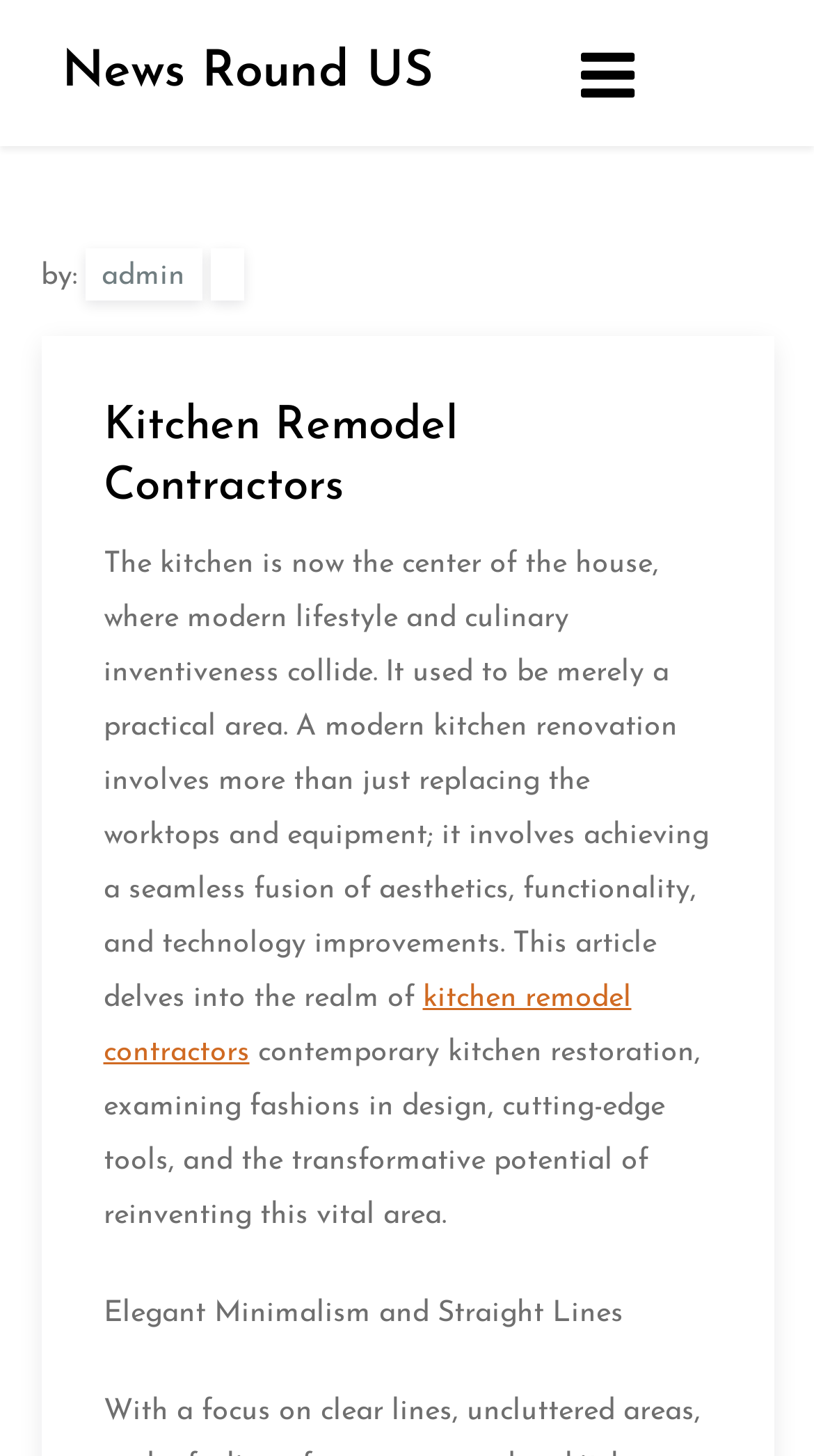Provide the bounding box coordinates of the HTML element described by the text: "admin".

[0.104, 0.171, 0.247, 0.206]